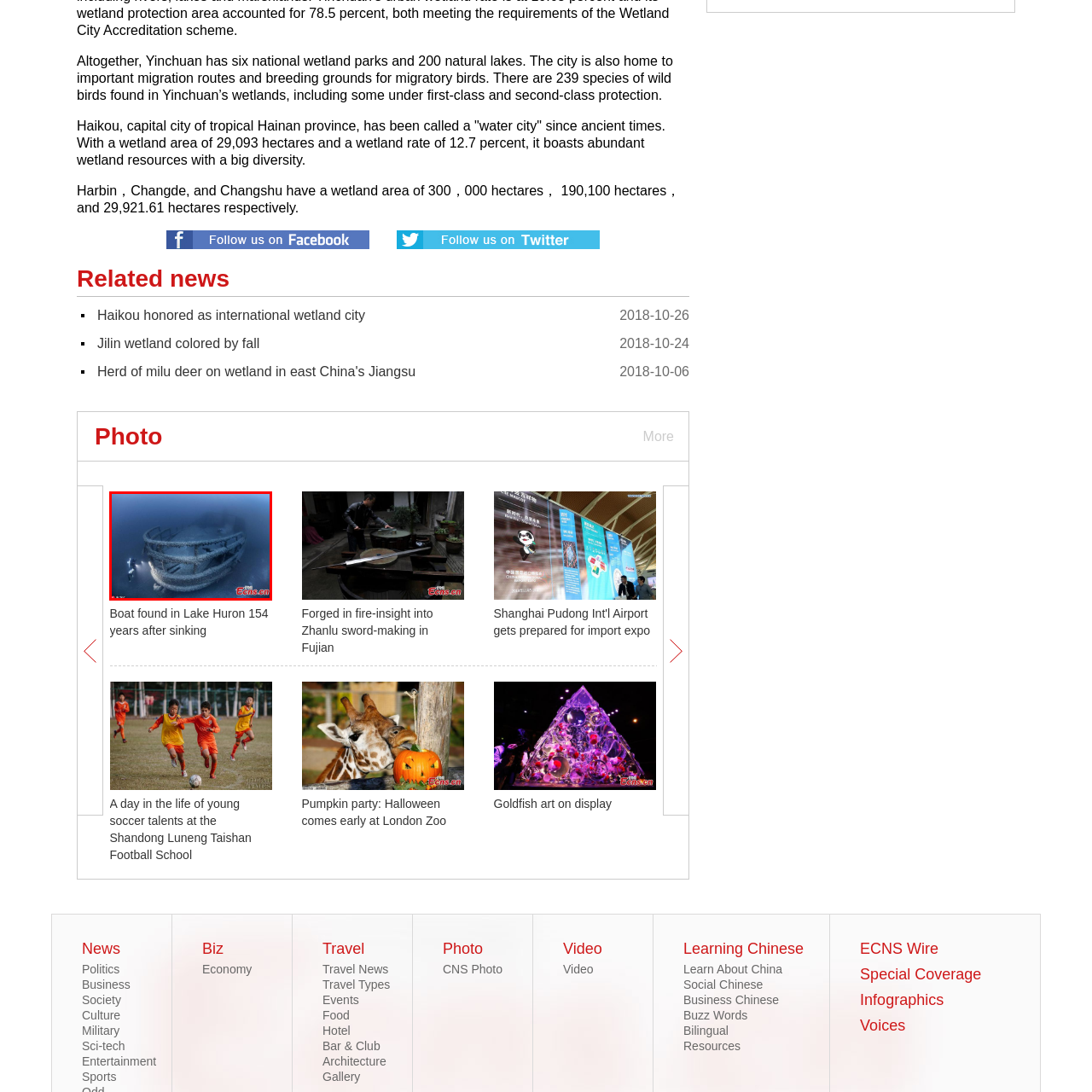Pay attention to the image inside the red rectangle, What is the diver using to explore the wreckage? Answer briefly with a single word or phrase.

A flashlight